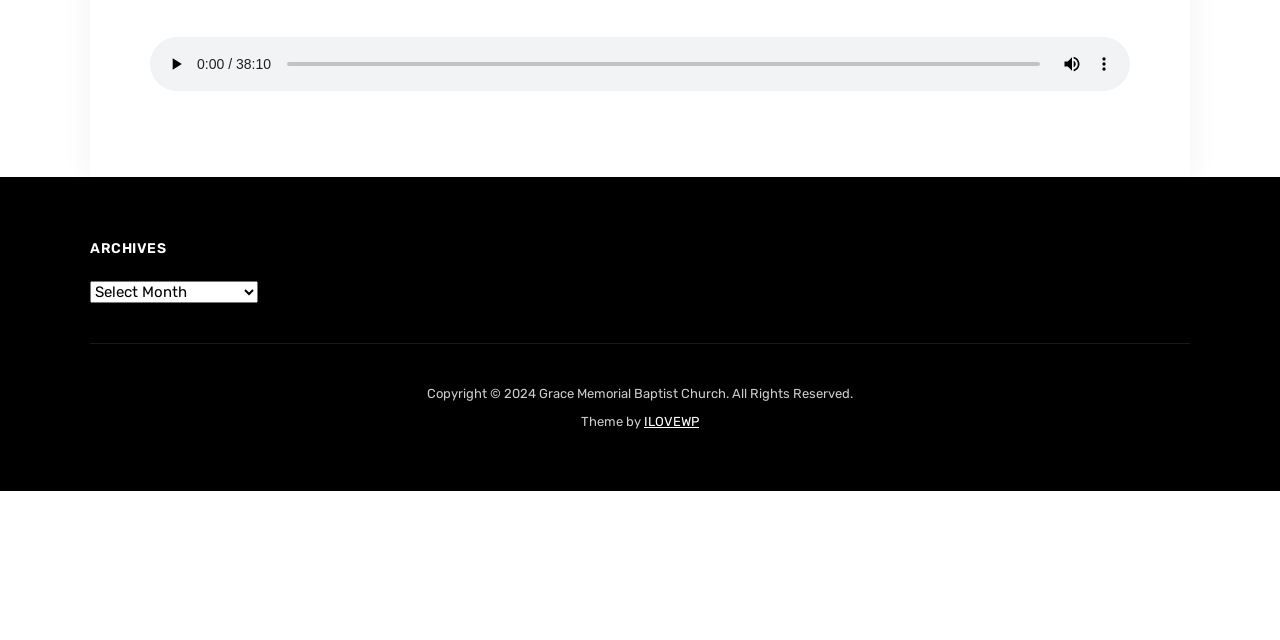Locate the bounding box of the UI element with the following description: "ILOVEWP".

[0.503, 0.647, 0.546, 0.67]